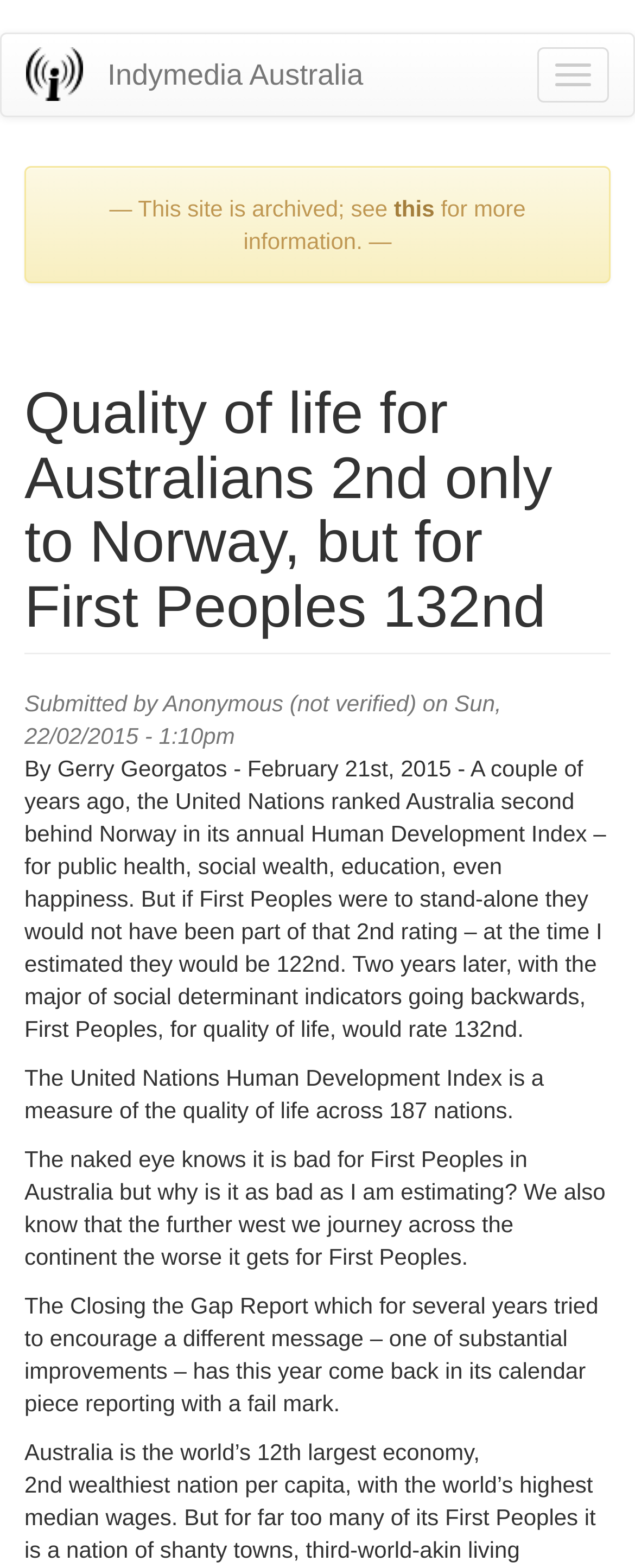Who submitted the article?
Please utilize the information in the image to give a detailed response to the question.

The article was submitted by Anonymous, as indicated by the text 'Submitted by Anonymous (not verified)' on the webpage.